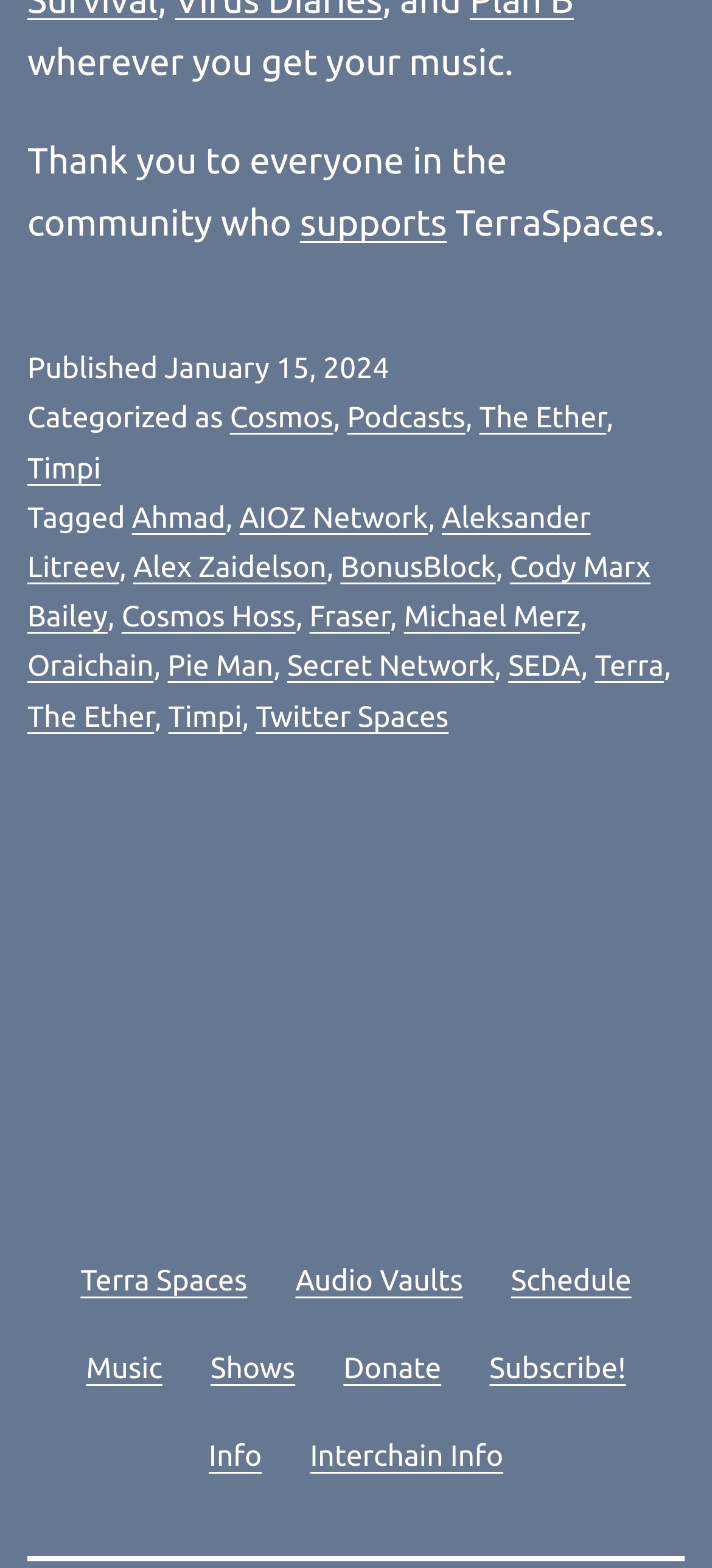What is the date of publication?
Offer a detailed and exhaustive answer to the question.

The date of publication is mentioned in the footer section, specifically in the 'Published' section, which says 'January 15, 2024'.